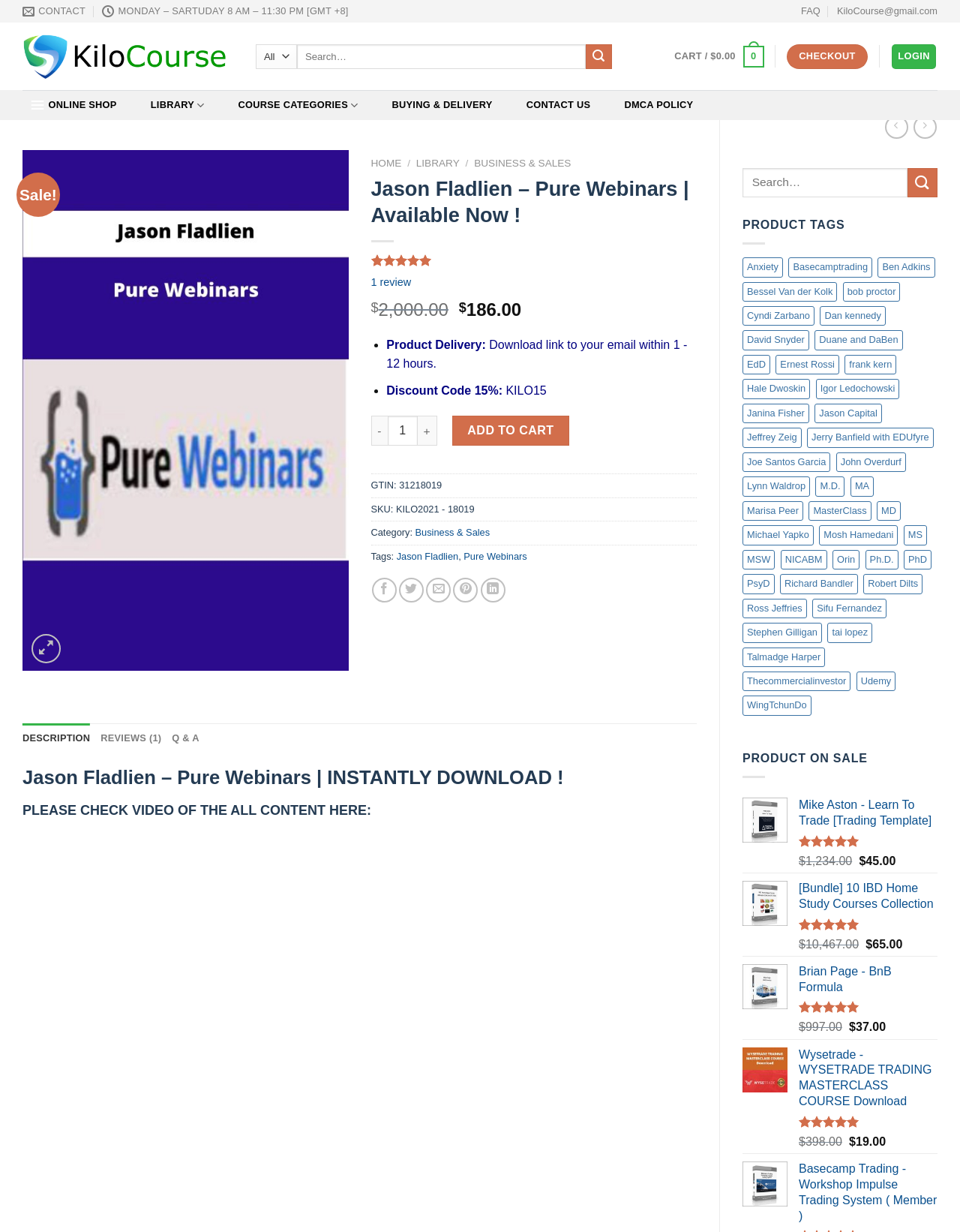Based on the image, please respond to the question with as much detail as possible:
How many products are available under the category 'PhD'?

In the product tags section, I can see a link that says 'PhD (511 products)' which indicates that there are 511 products available under the category 'PhD'.